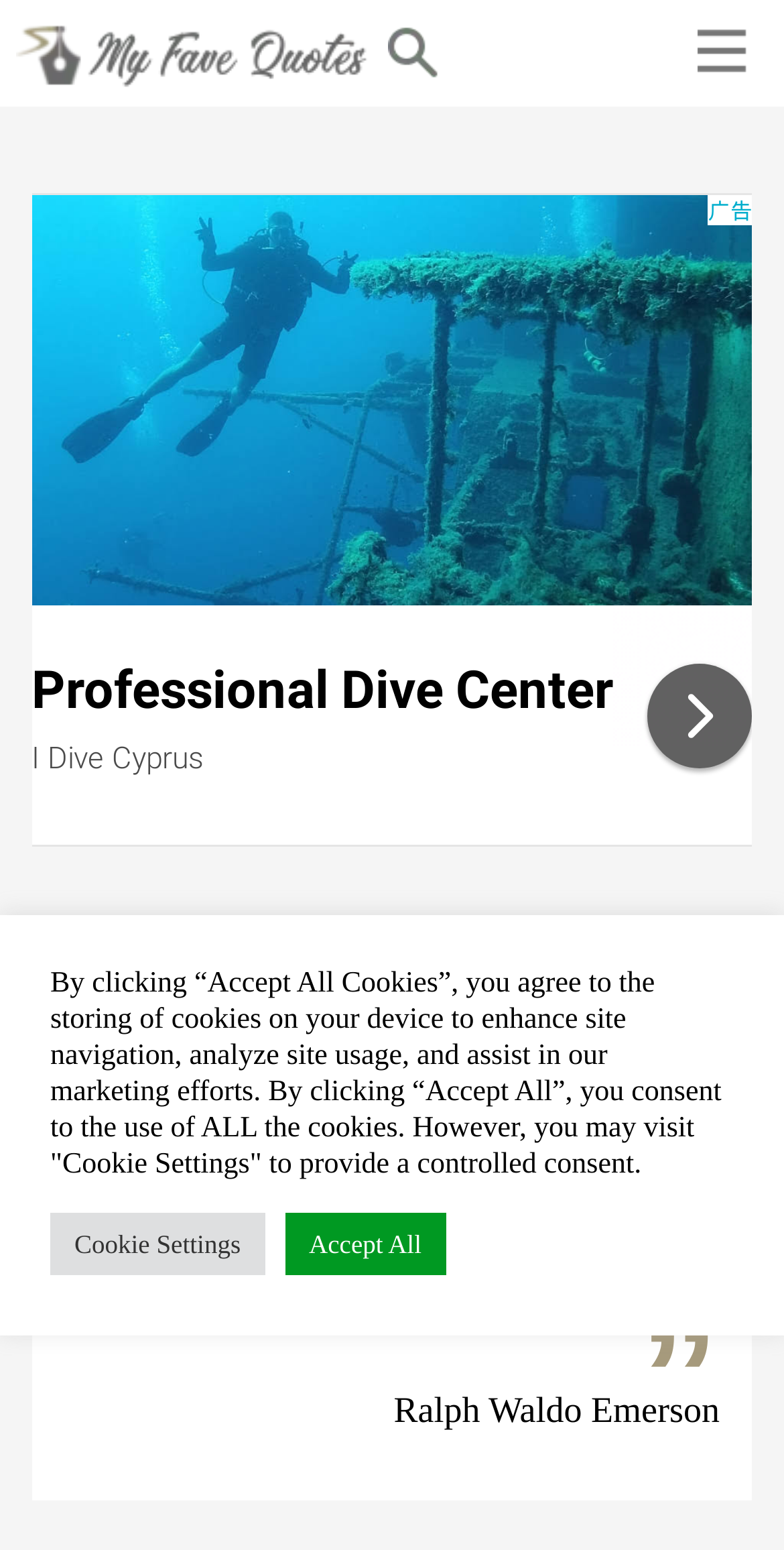Utilize the details in the image to thoroughly answer the following question: What is the vertical position of the quote relative to the image?

I found the answer by comparing the y1 and y2 coordinates of the image and the quote. The y1 and y2 coordinates of the image are [0.01, 0.062], and the y1 and y2 coordinates of the quote are [0.692, 0.854]. Since the y1 coordinate of the quote is greater than the y1 coordinate of the image, the quote is located below the image.